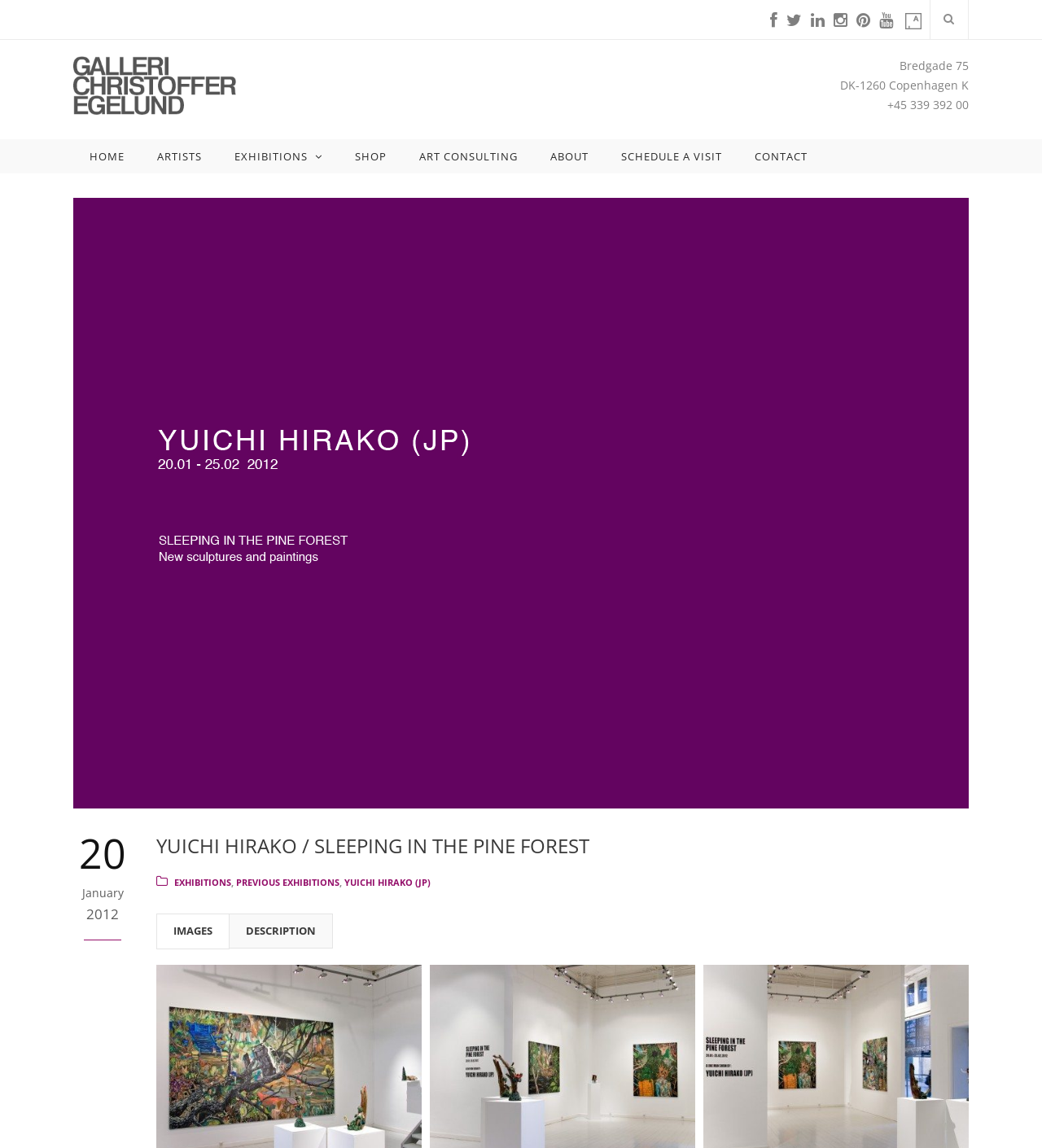Respond with a single word or phrase to the following question: What is the phone number of the Galleri Christoffer Egelund?

+45 339 392 00